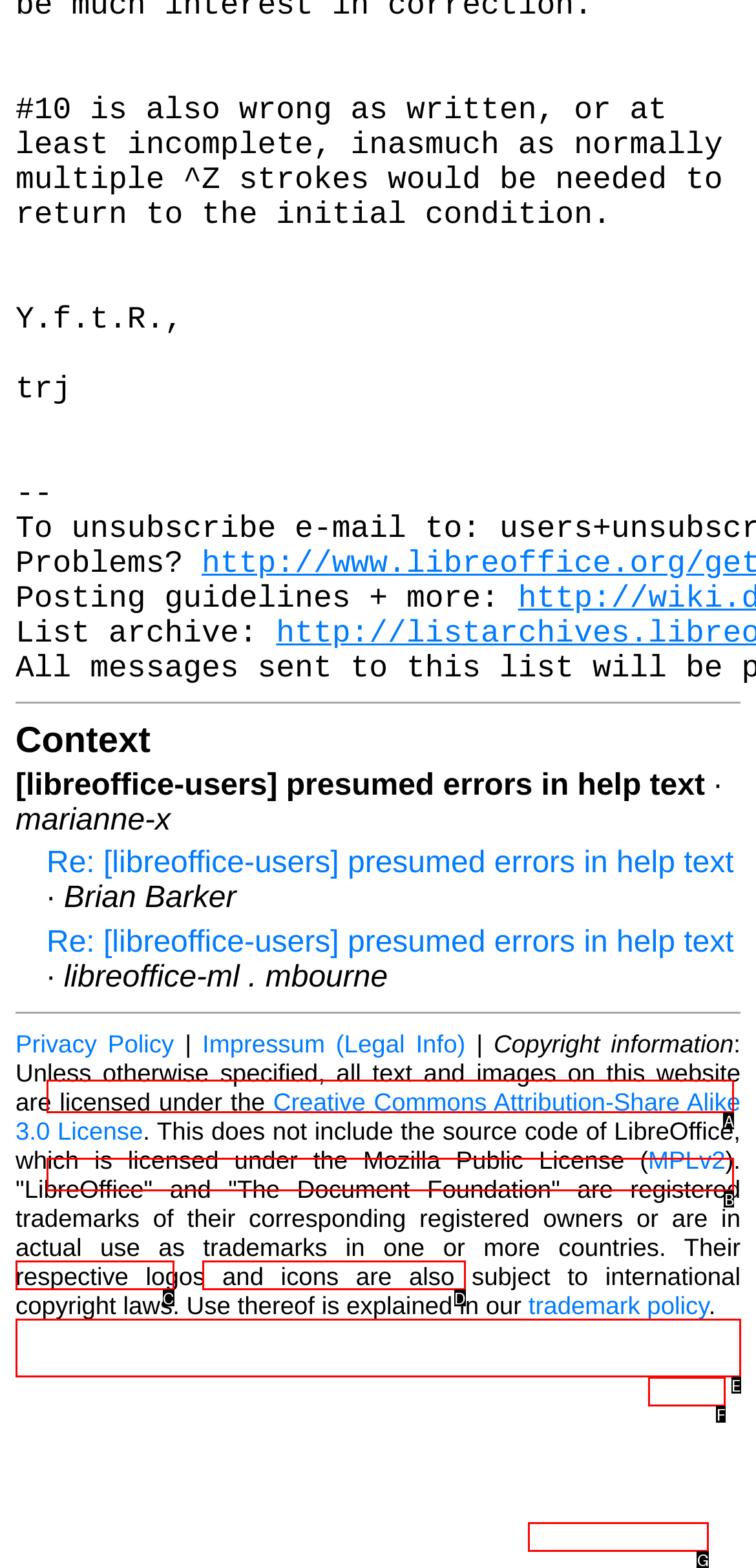Tell me which one HTML element best matches the description: MPLv2 Answer with the option's letter from the given choices directly.

F